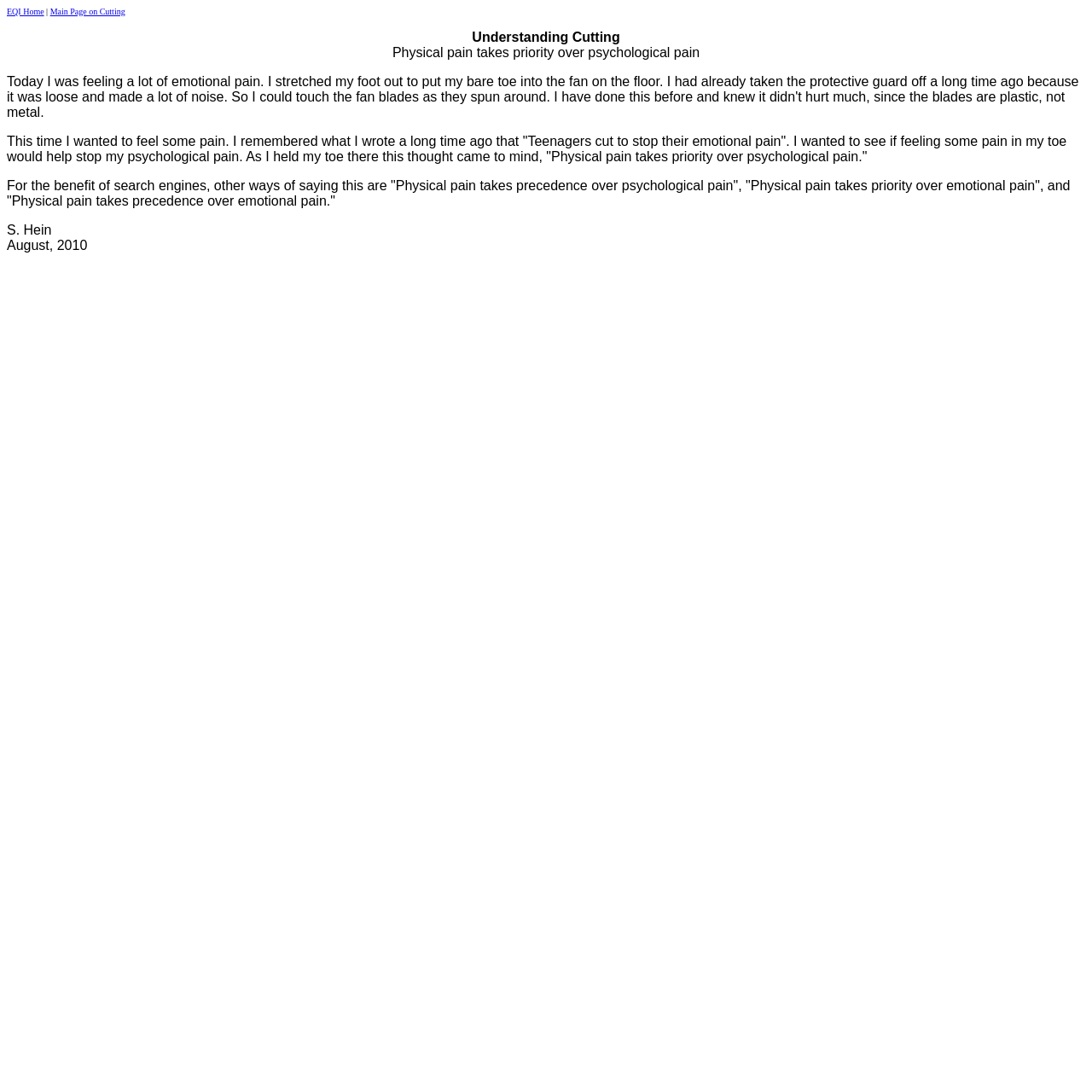What is the tone of the article?
Based on the screenshot, provide a one-word or short-phrase response.

Reflective